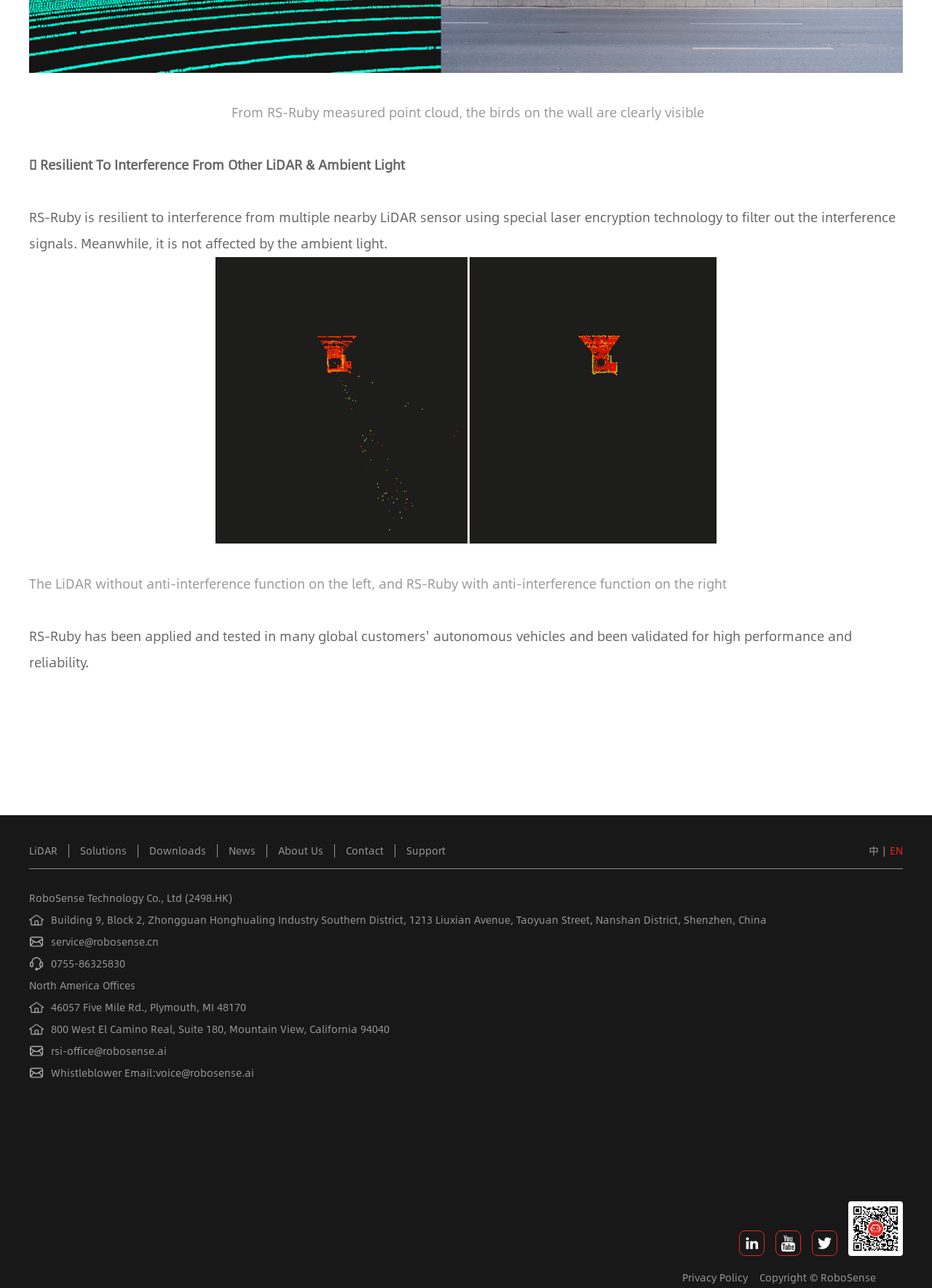Based on the visual content of the image, answer the question thoroughly: What is the company name?

I found the company name by looking at the text element that says 'RoboSense Technology Co., Ltd (2498.HK)' which is located at the bottom of the webpage.